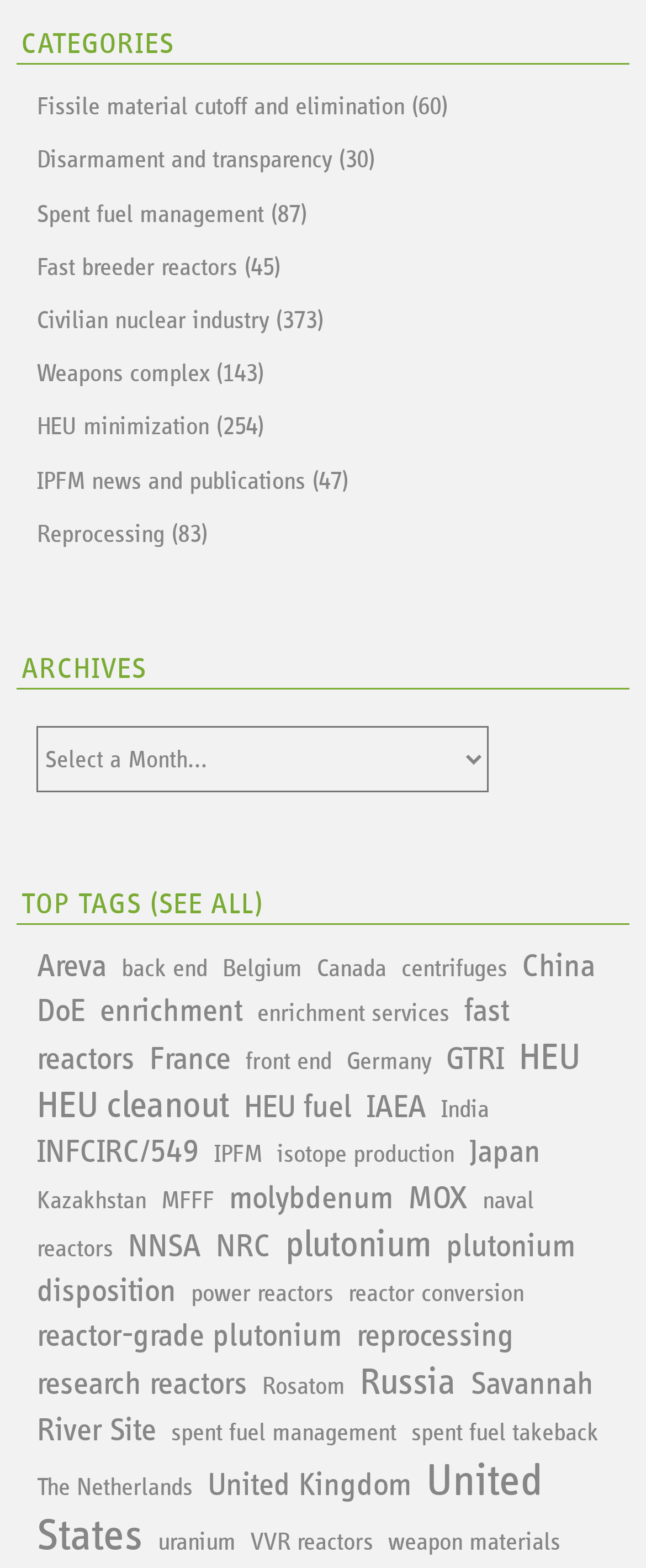Please provide a detailed answer to the question below based on the screenshot: 
How many headings are on the webpage?

There are three headings on the webpage: 'CATEGORIES', 'ARCHIVES', and 'TOP TAGS (SEE ALL)'.